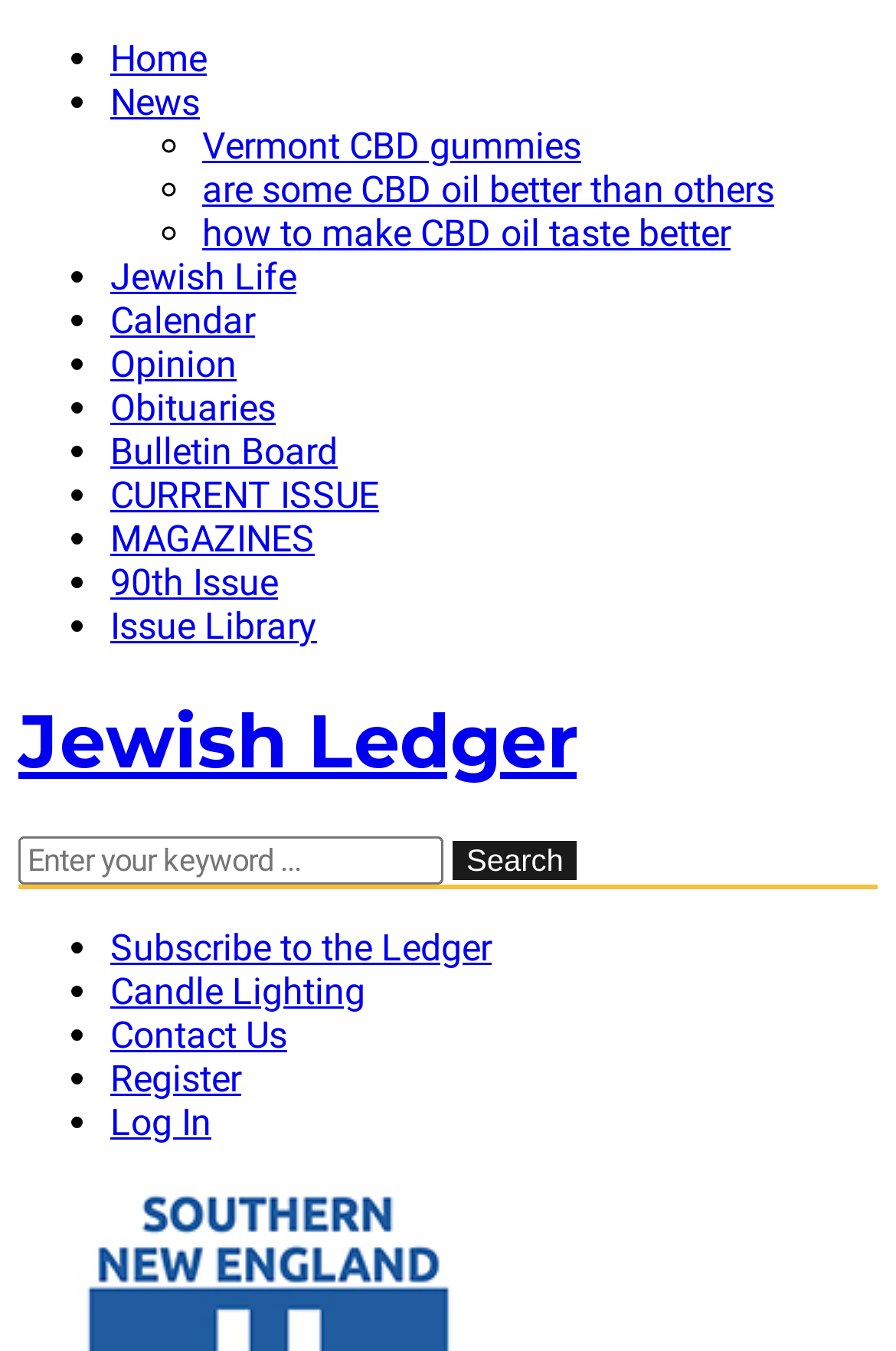Find the bounding box coordinates of the element I should click to carry out the following instruction: "Go to Vermont CBD gummies".

[0.226, 0.092, 0.649, 0.124]